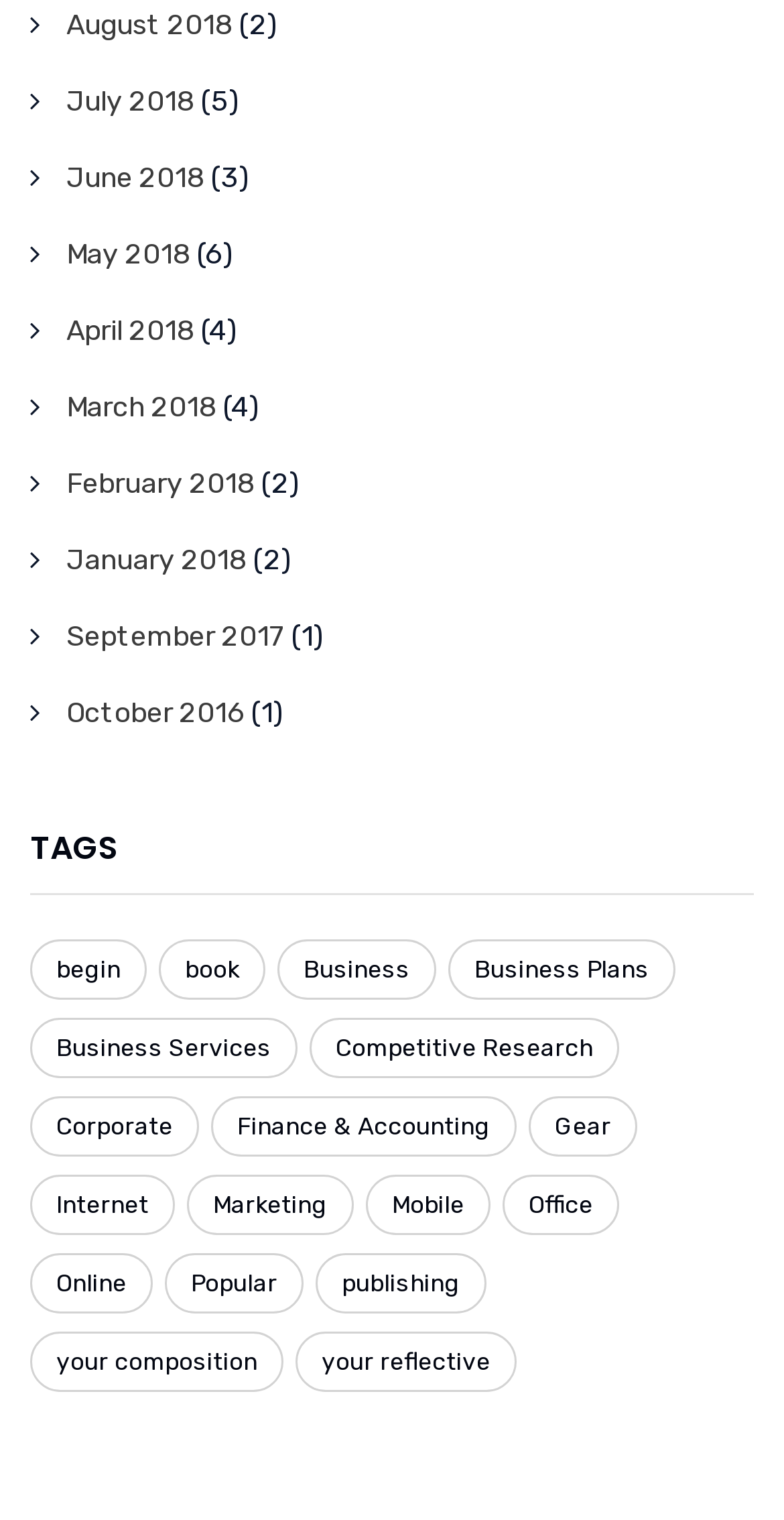How many tags have only one item?
Refer to the image and answer the question using a single word or phrase.

4